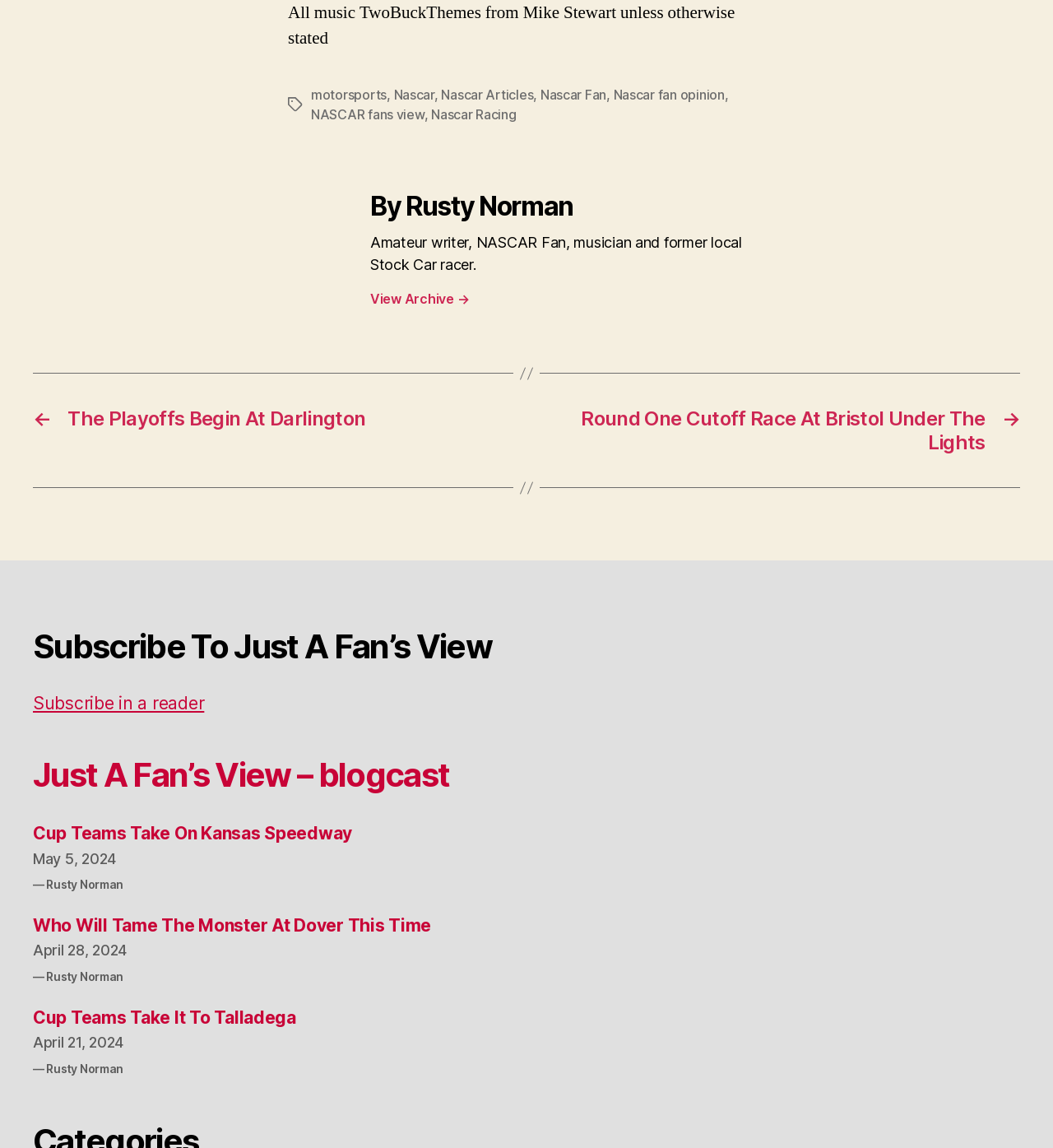Specify the bounding box coordinates of the area that needs to be clicked to achieve the following instruction: "Explore the NASCAR fan opinion".

[0.582, 0.075, 0.688, 0.09]